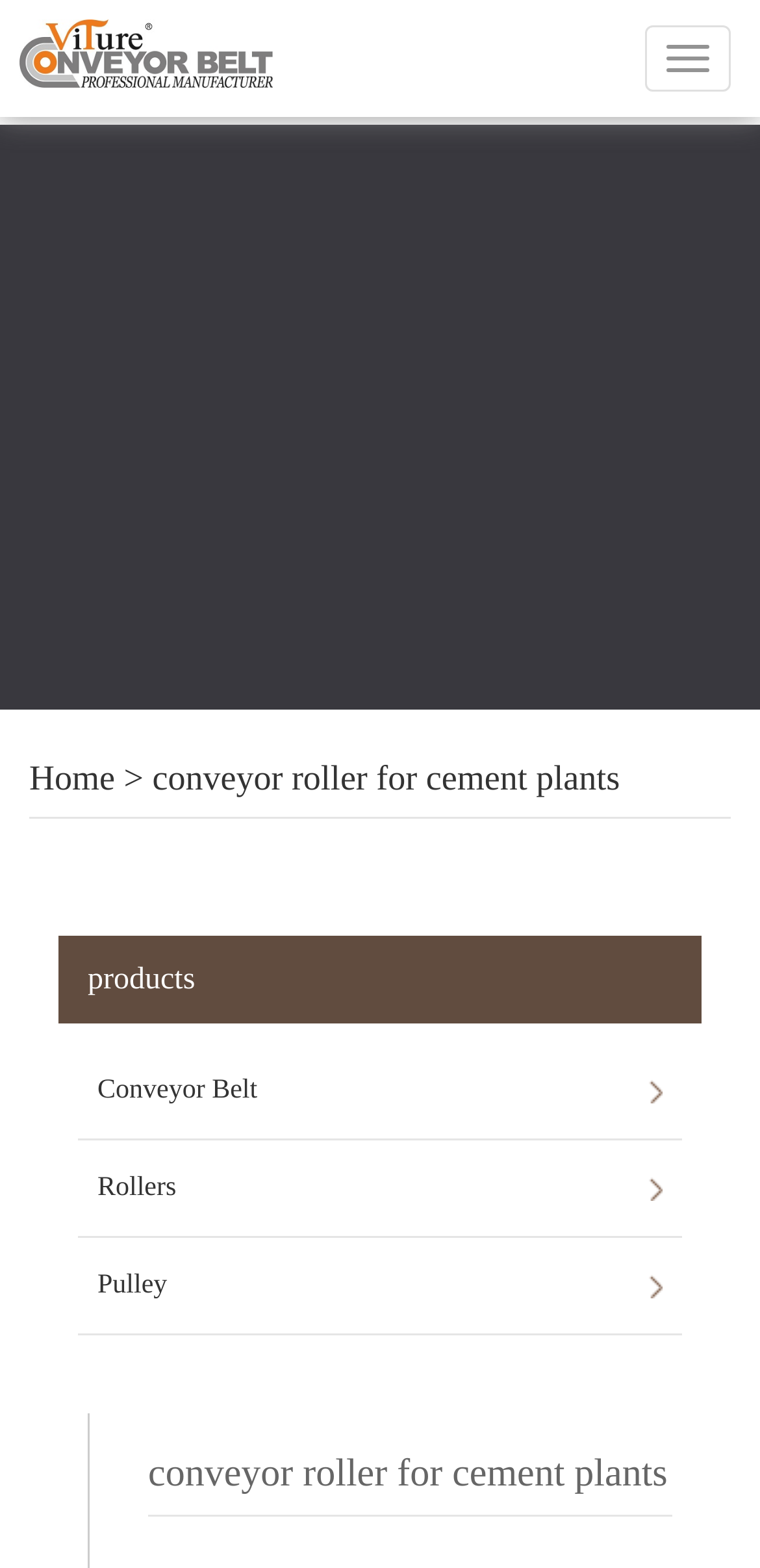Identify the coordinates of the bounding box for the element that must be clicked to accomplish the instruction: "View products".

[0.115, 0.614, 0.257, 0.635]